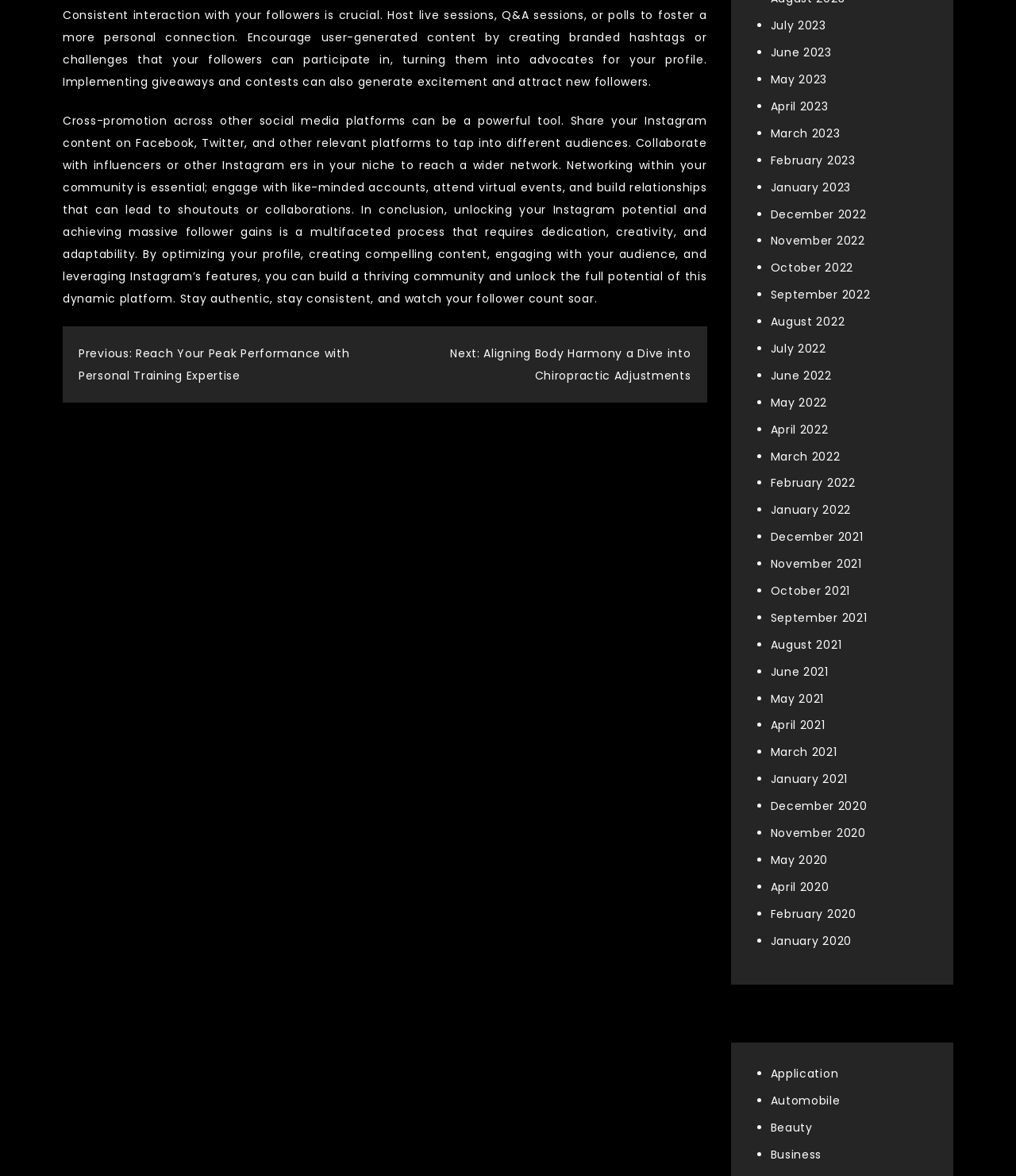Please locate the clickable area by providing the bounding box coordinates to follow this instruction: "Explore the 'Application' category".

[0.758, 0.906, 0.825, 0.92]